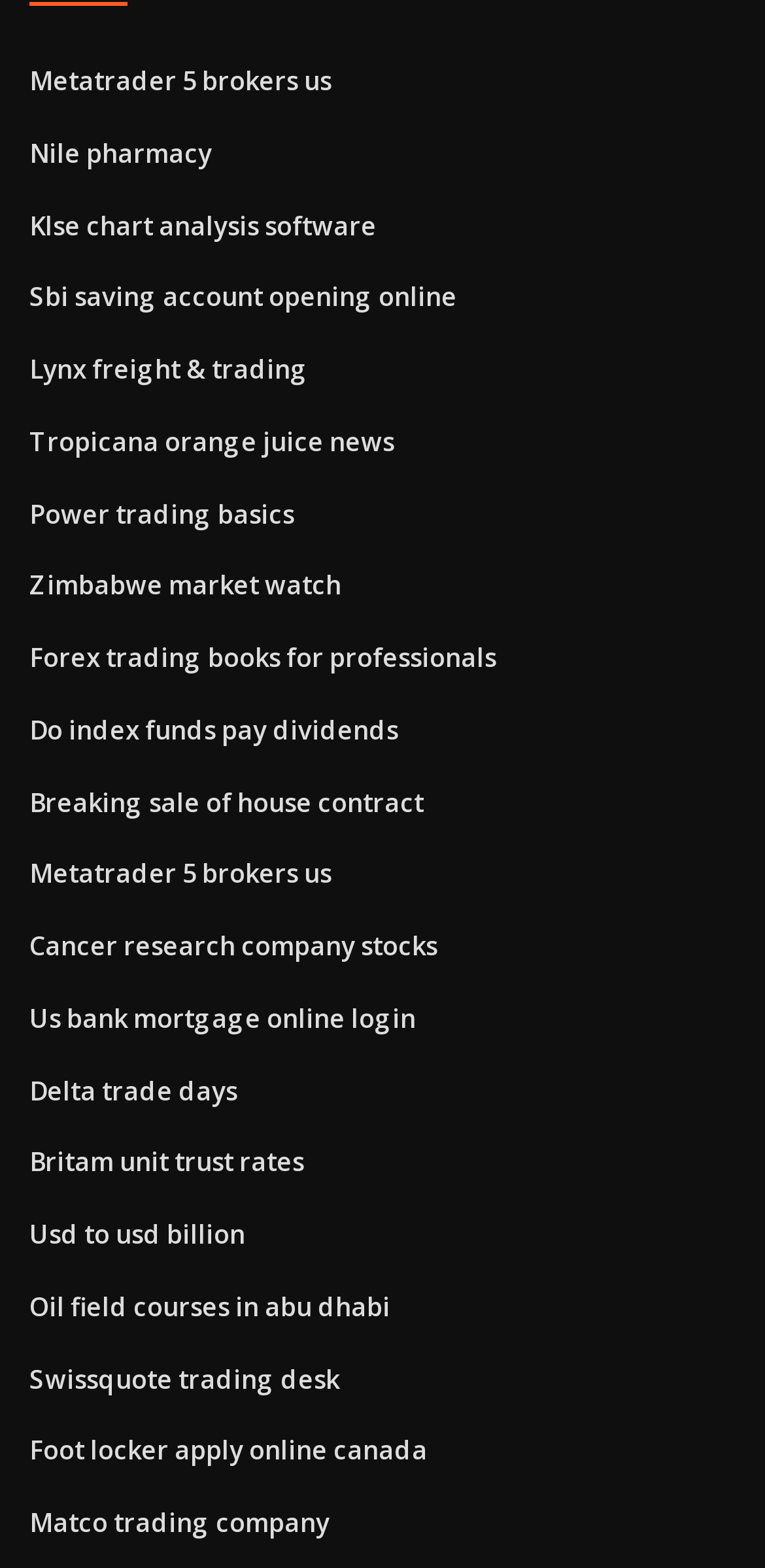Could you locate the bounding box coordinates for the section that should be clicked to accomplish this task: "Explore Cancer research company stocks".

[0.038, 0.592, 0.572, 0.614]